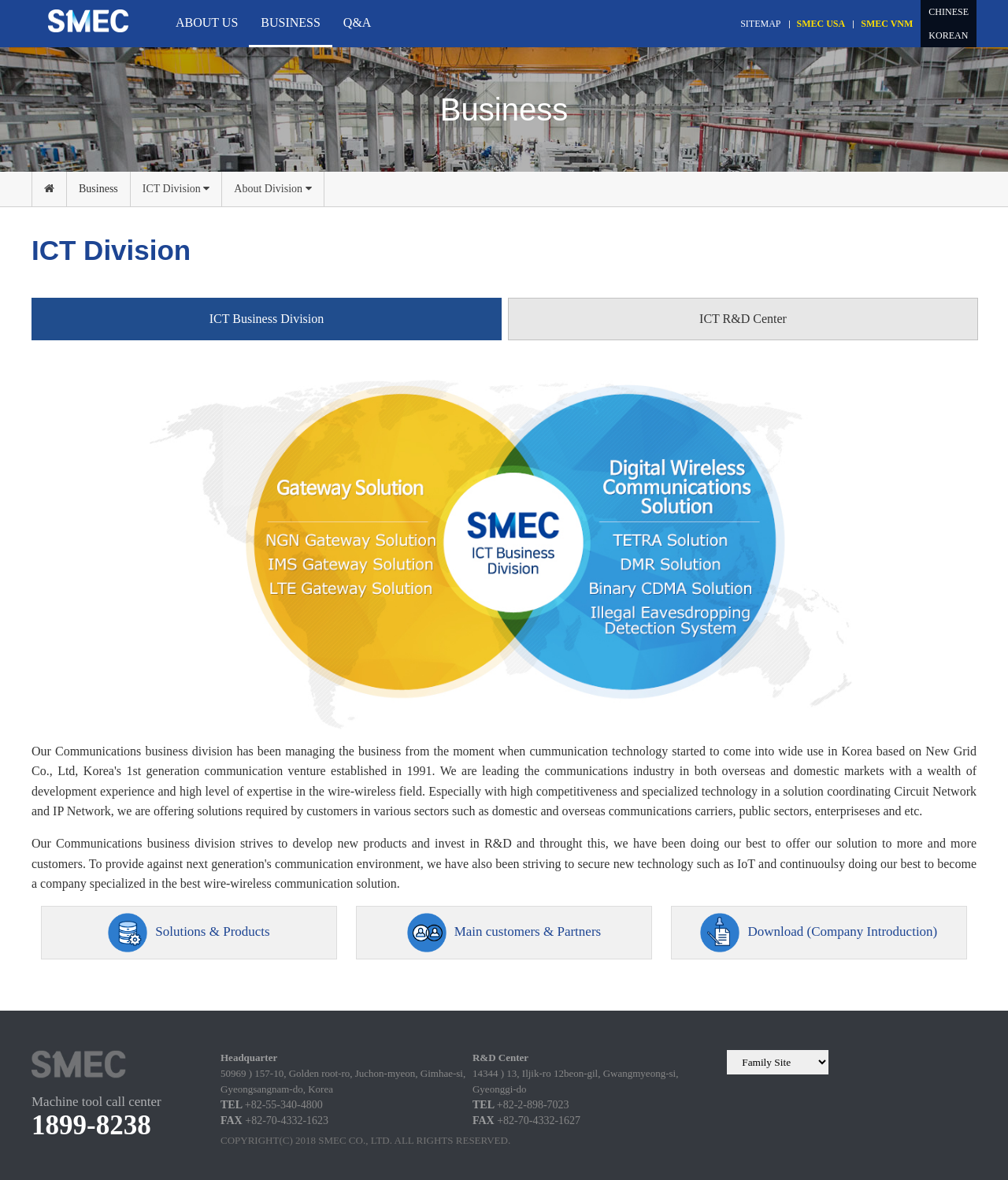Please determine the bounding box coordinates of the section I need to click to accomplish this instruction: "Click the SMEC CO.,LTD link".

[0.048, 0.002, 0.127, 0.029]